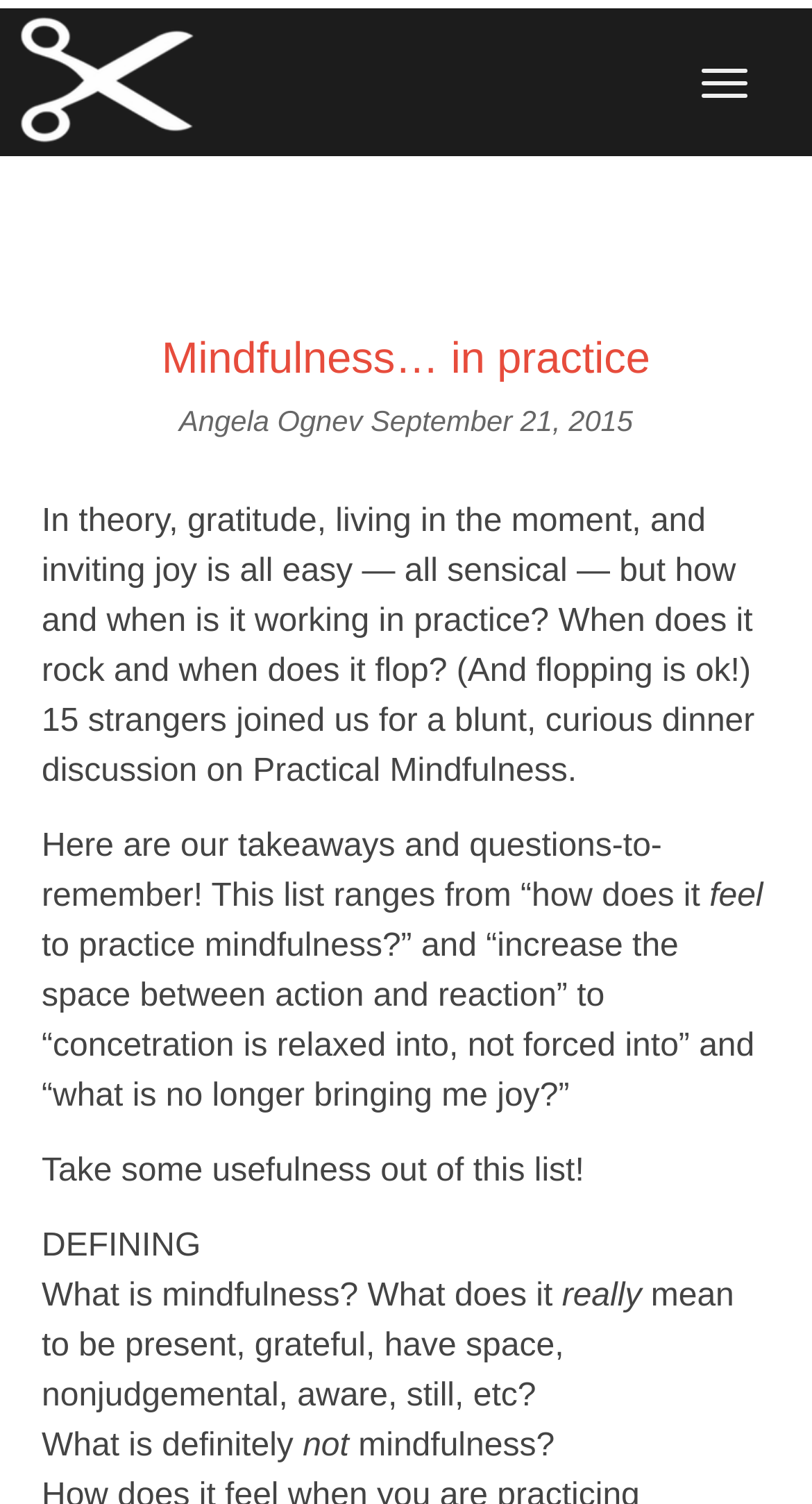What is the author's name?
Using the image, respond with a single word or phrase.

Angela Ognev